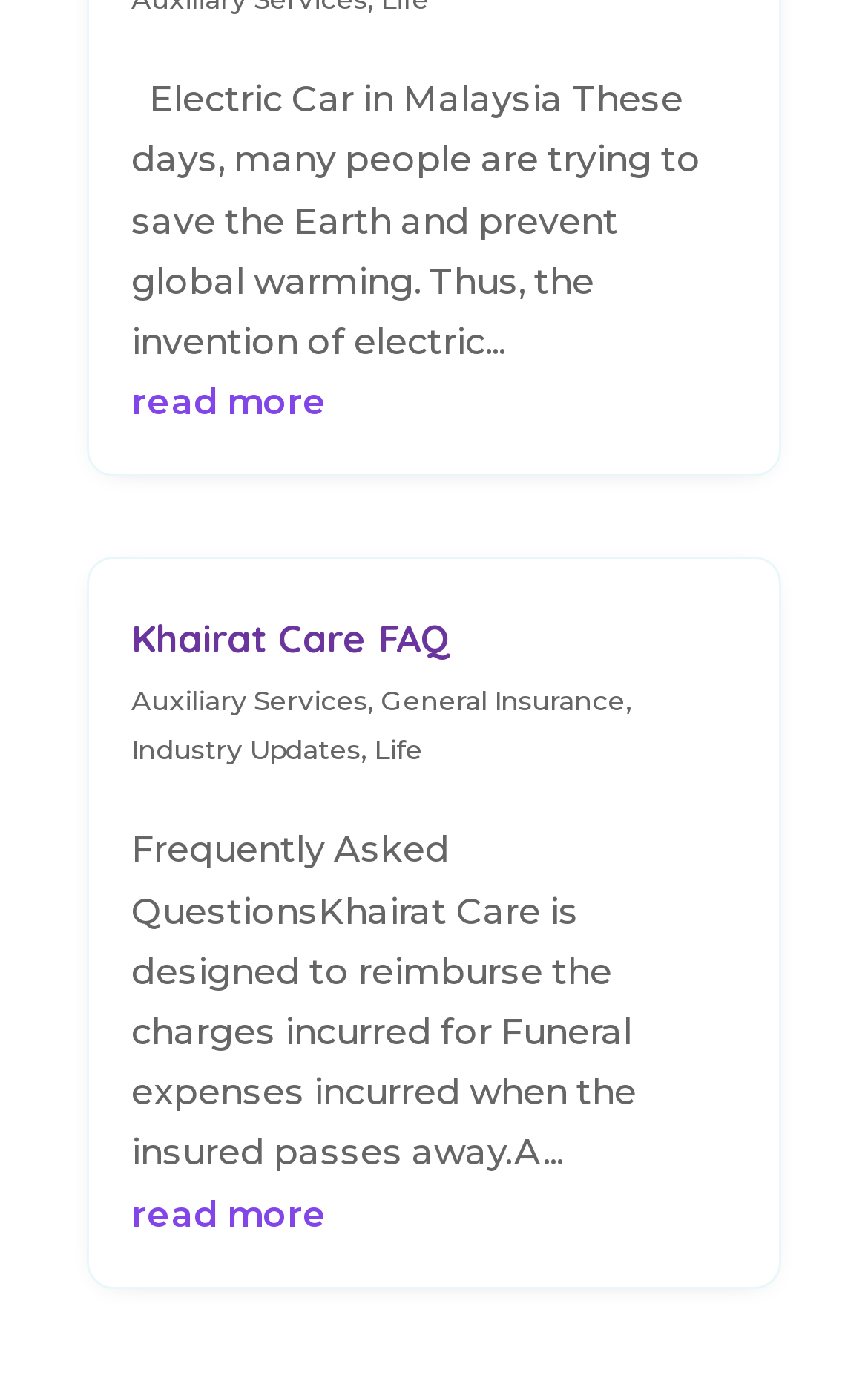Please provide a comprehensive response to the question below by analyzing the image: 
What are the categories listed under Khairat Care FAQ?

The categories listed under Khairat Care FAQ can be determined by reading the link elements with IDs 447, 449, and 453. These links are located below the heading element with ID 429, which is 'Khairat Care FAQ'. The text of these links indicates that the categories are Auxiliary Services, General Insurance, and Life.